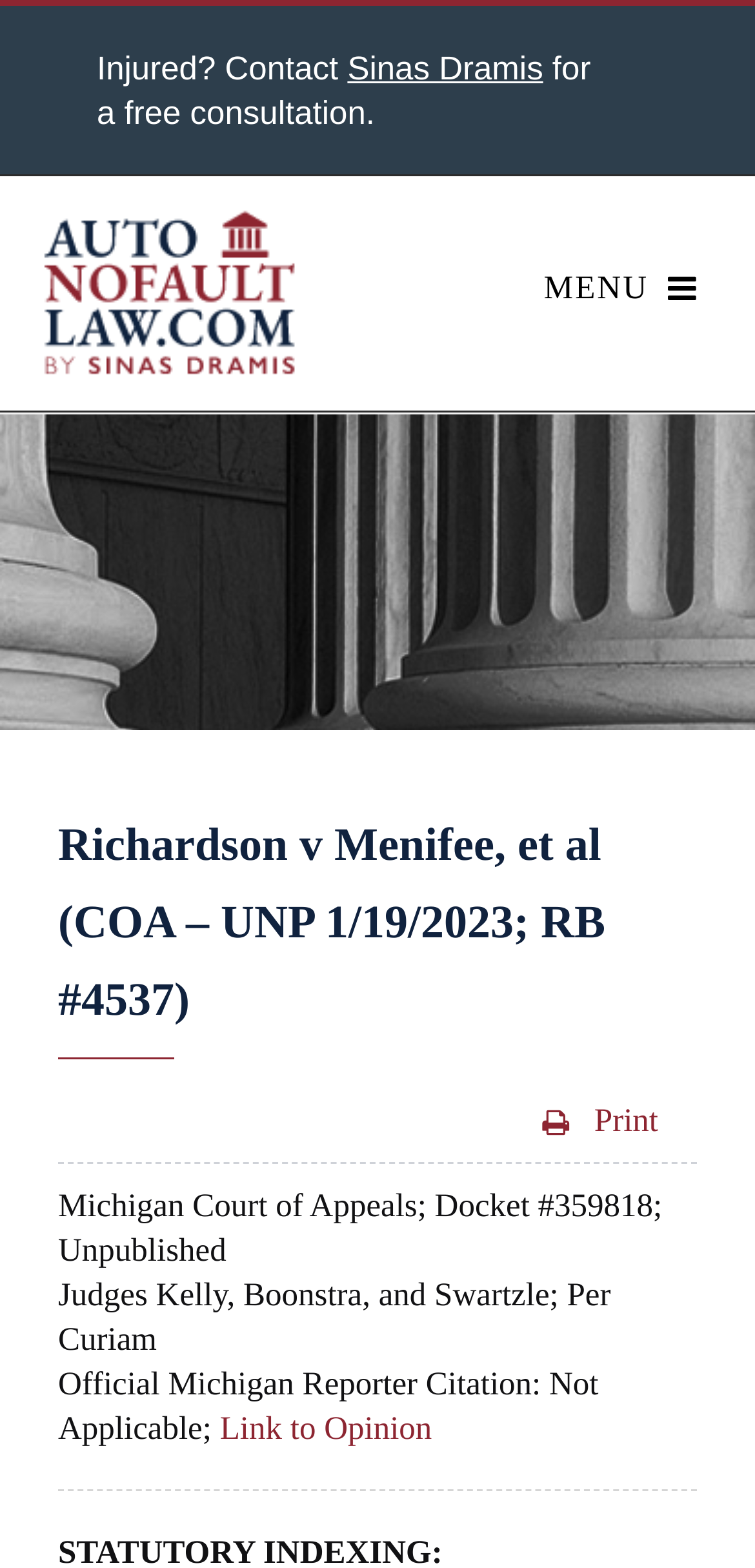Kindly respond to the following question with a single word or a brief phrase: 
What is the orientation of the separator?

horizontal